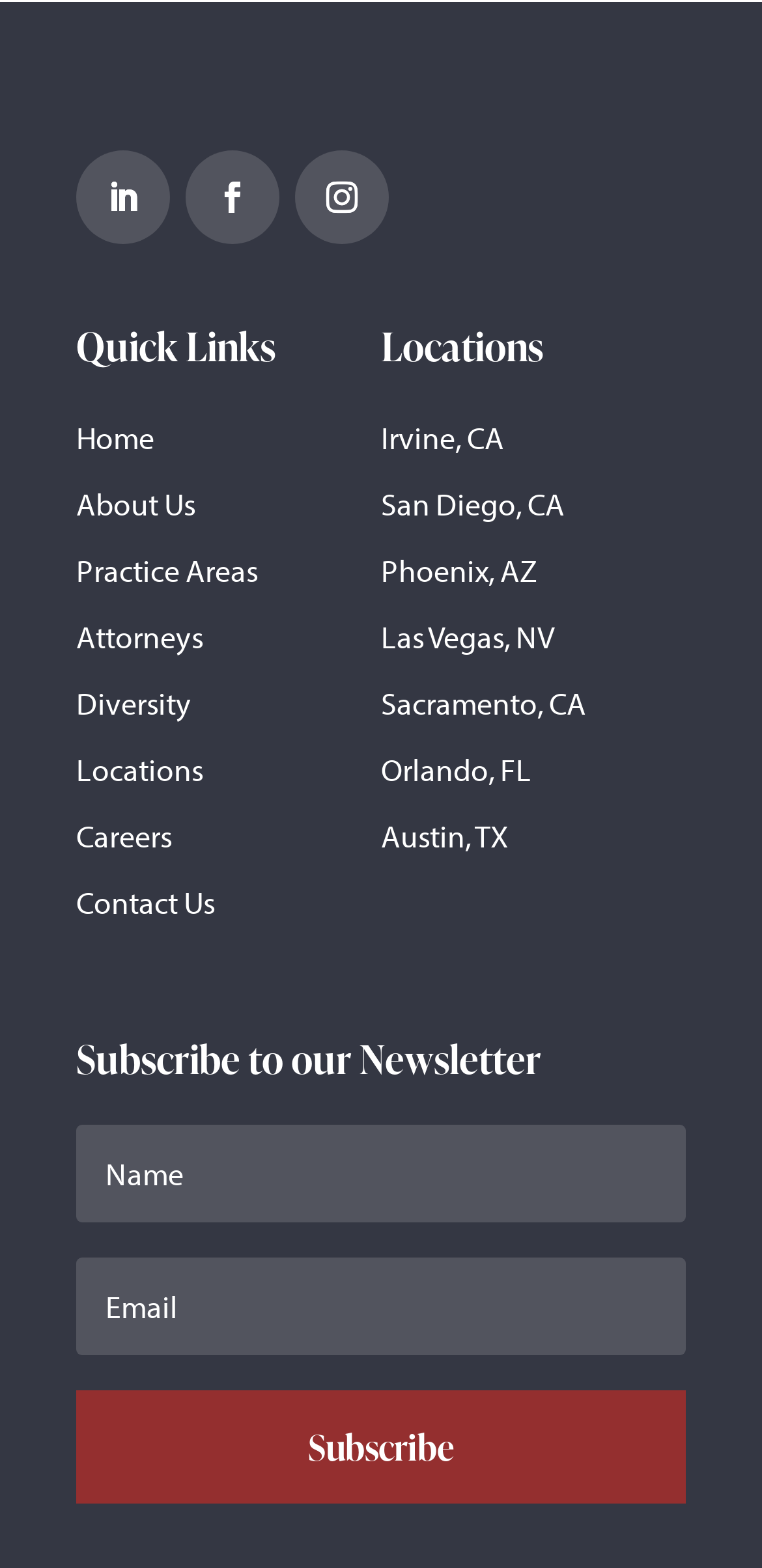Give the bounding box coordinates for this UI element: "Orlando, FL". The coordinates should be four float numbers between 0 and 1, arranged as [left, top, right, bottom].

[0.5, 0.478, 0.697, 0.503]